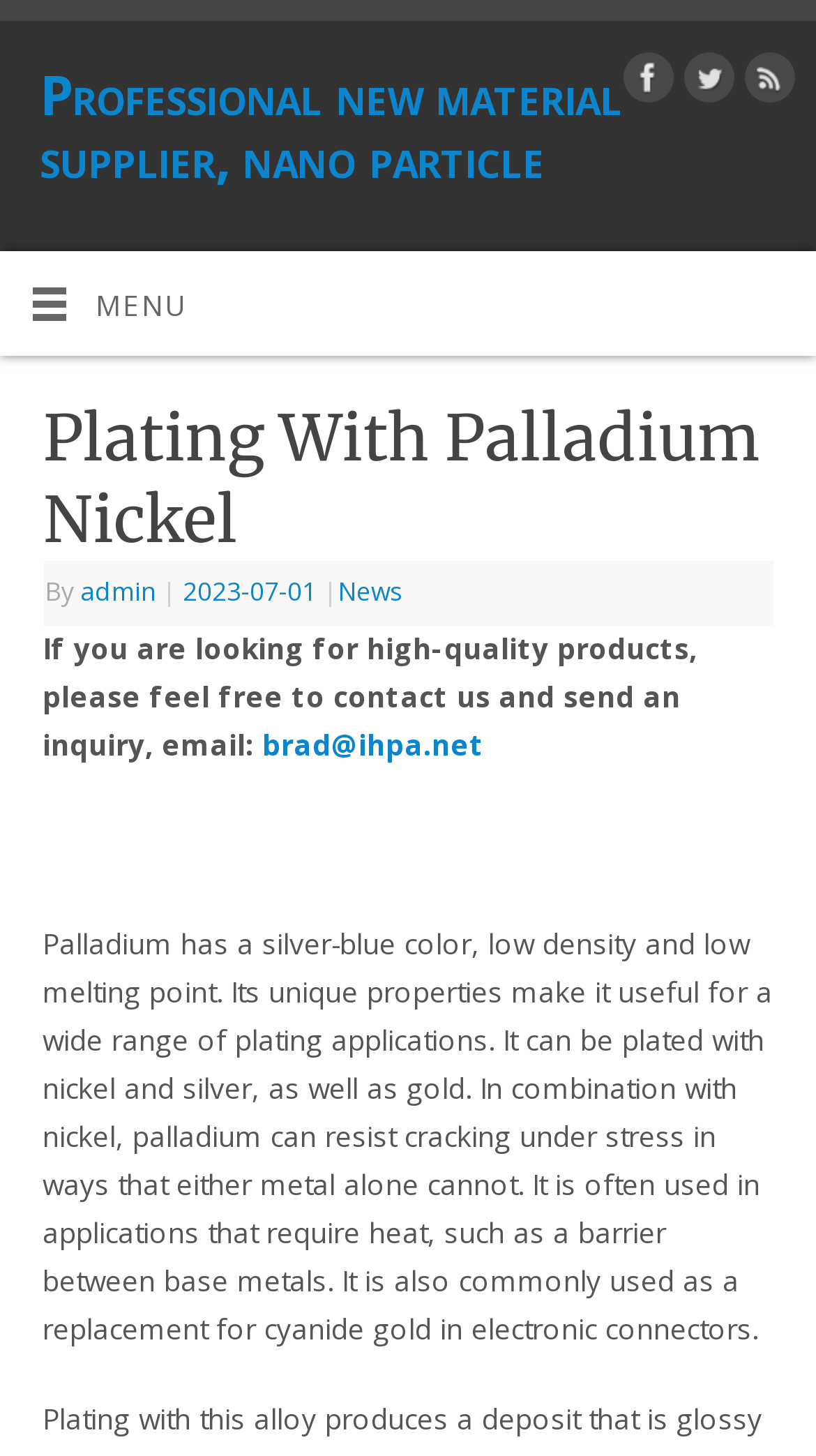From the element description brad@ihpa.net, predict the bounding box coordinates of the UI element. The coordinates must be specified in the format (top-left x, top-left y, bottom-right x, bottom-right y) and should be within the 0 to 1 range.

[0.321, 0.498, 0.593, 0.524]